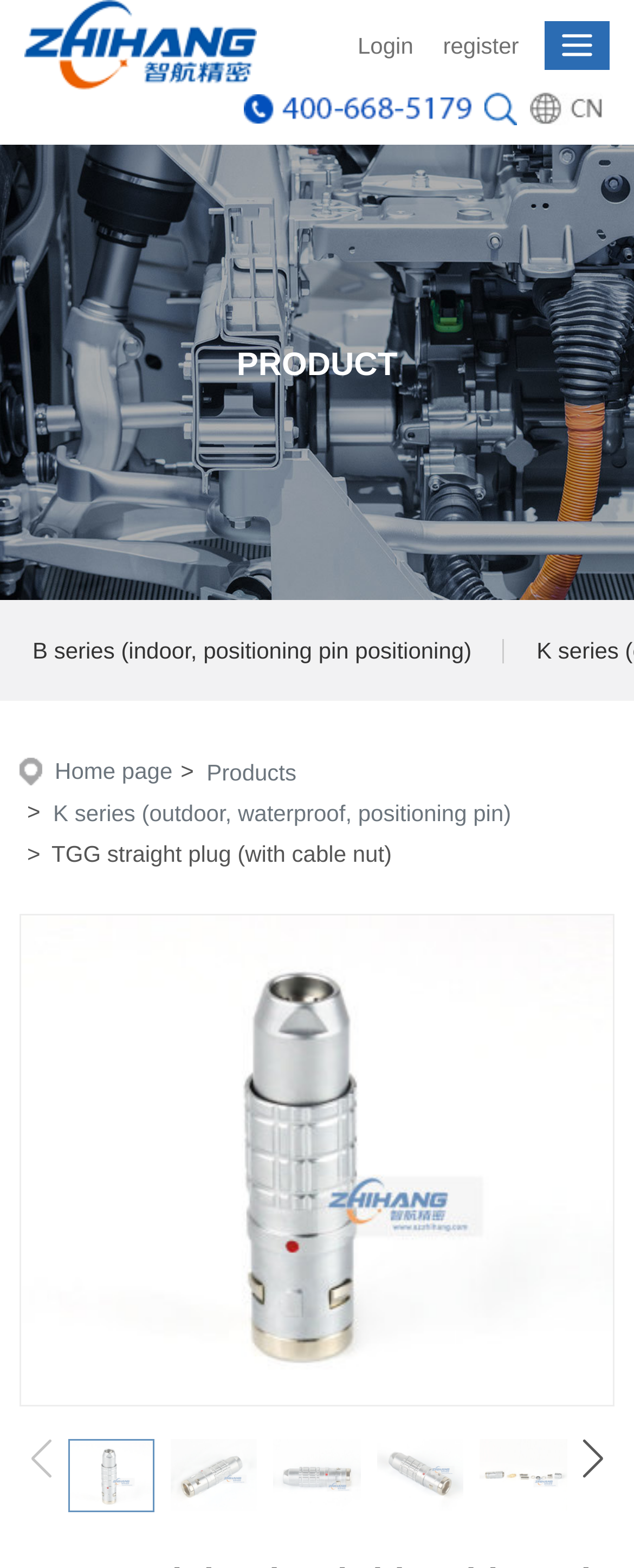Identify the bounding box coordinates for the UI element described as follows: alt="图片名称" title="图片名称". Use the format (top-left x, top-left y, bottom-right x, bottom-right y) and ensure all values are floating point numbers between 0 and 1.

[0.038, 0.019, 0.405, 0.035]